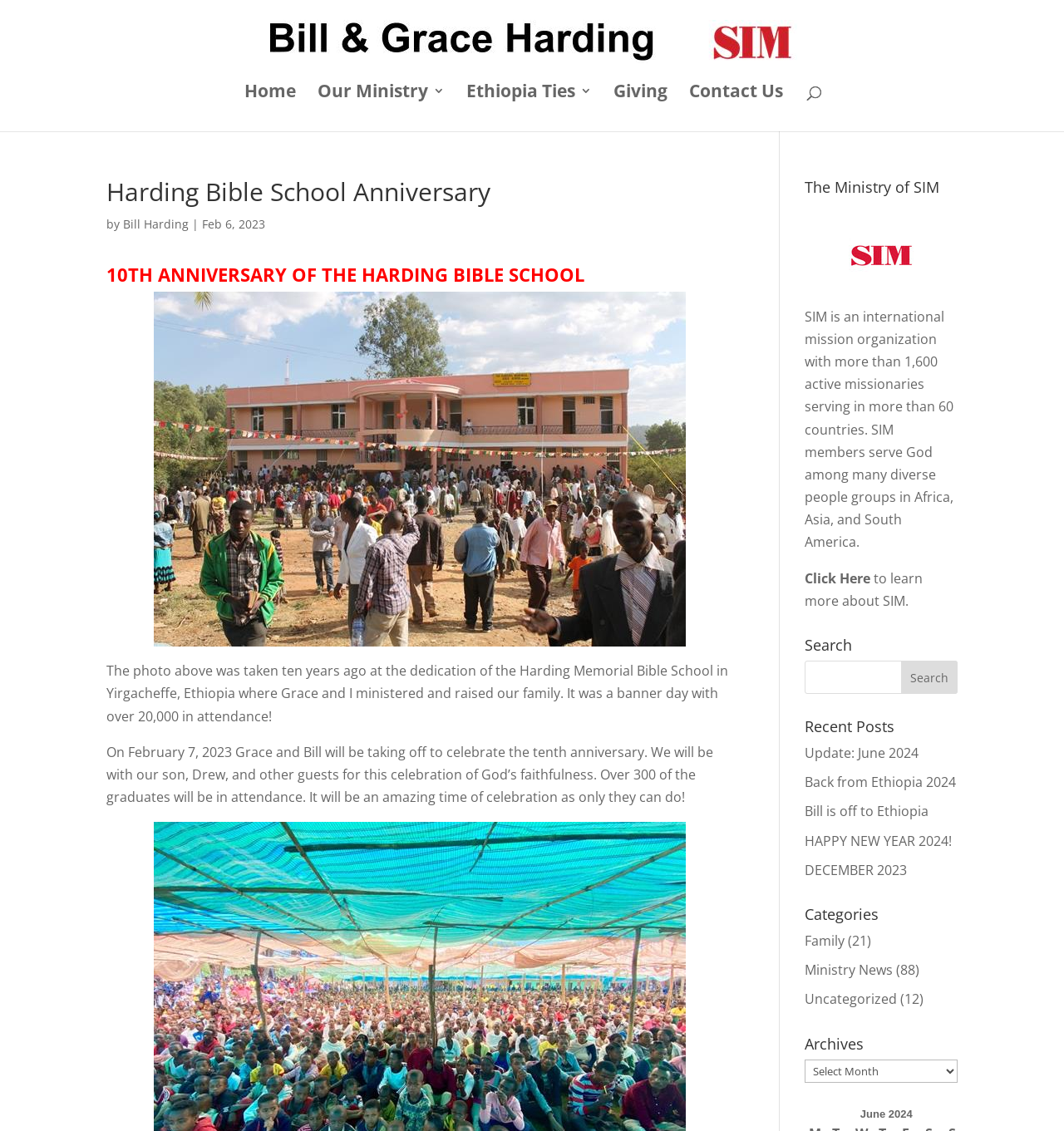Identify the bounding box coordinates of the specific part of the webpage to click to complete this instruction: "Click on Home".

[0.23, 0.075, 0.278, 0.116]